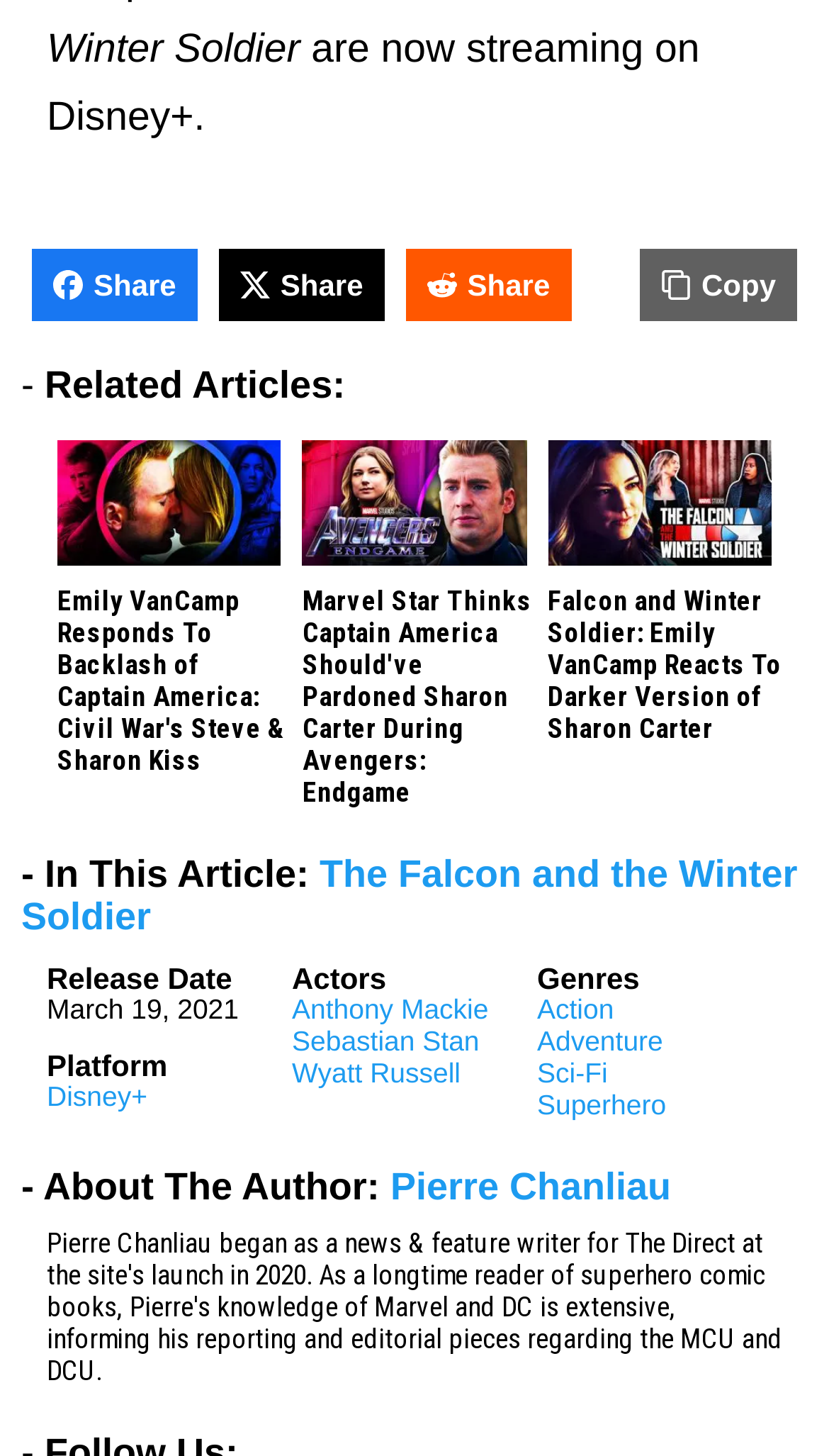Please pinpoint the bounding box coordinates for the region I should click to adhere to this instruction: "Watch on Disney+".

[0.056, 0.742, 0.178, 0.764]